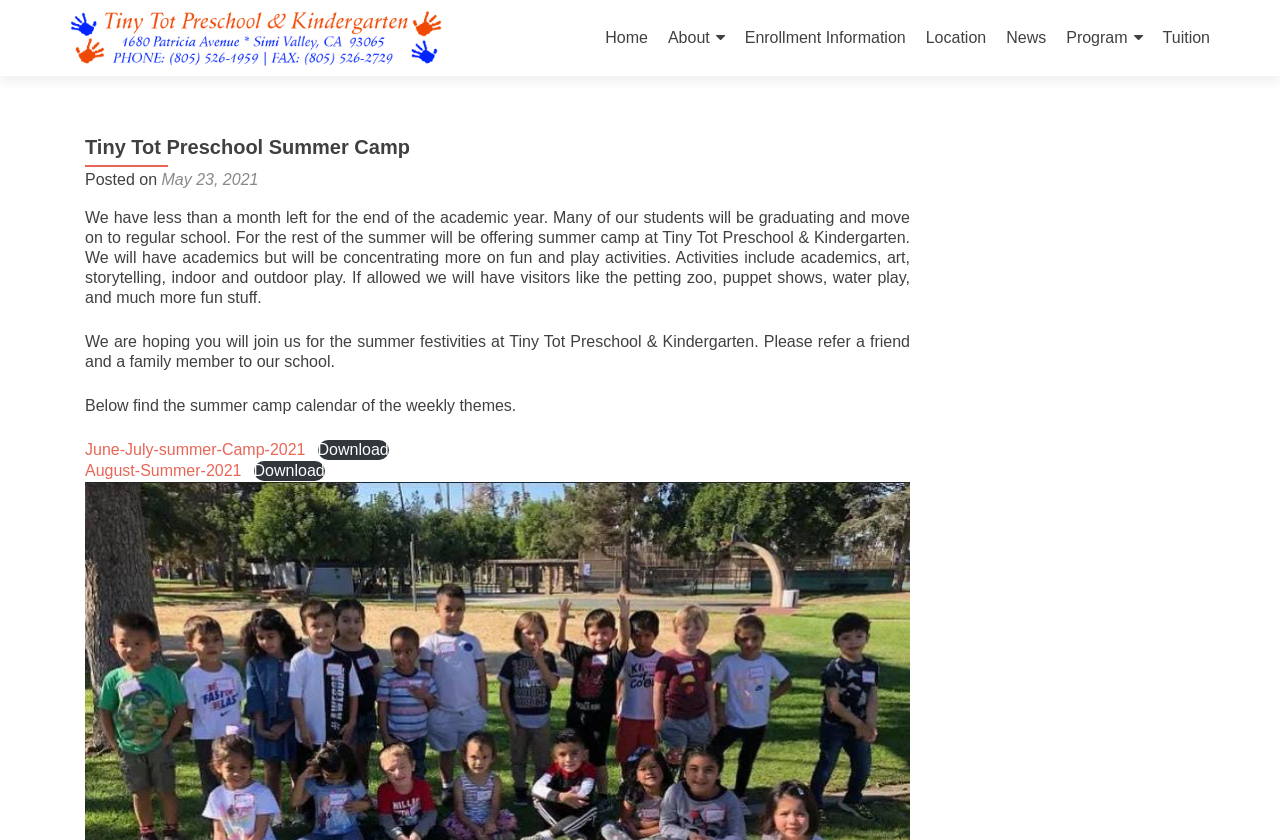Generate an in-depth caption that captures all aspects of the webpage.

The webpage is about Tiny Tot Preschool Summer Camp. At the top left, there is a logo image of Tiny Tot Preschool, accompanied by a link with the same name. To the right of the logo, there is a navigation menu consisting of seven links: Home, About, Enrollment Information, Location, News, Program, and Tuition.

Below the navigation menu, there is a header section with a heading that reads "Tiny Tot Preschool Summer Camp". Underneath the heading, there is a paragraph of text that announces the upcoming summer camp at Tiny Tot Preschool & Kindergarten, describing the activities that will be offered, such as academics, art, storytelling, and outdoor play. The text also invites readers to join the summer festivities and refer friends and family members to the school.

Further down, there is a section that introduces the summer camp calendar, with links to download the weekly themes for June-July and August. The links are labeled "June-July-summer-Camp-2021" and "August-Summer-2021", respectively, with a "Download" link next to each.